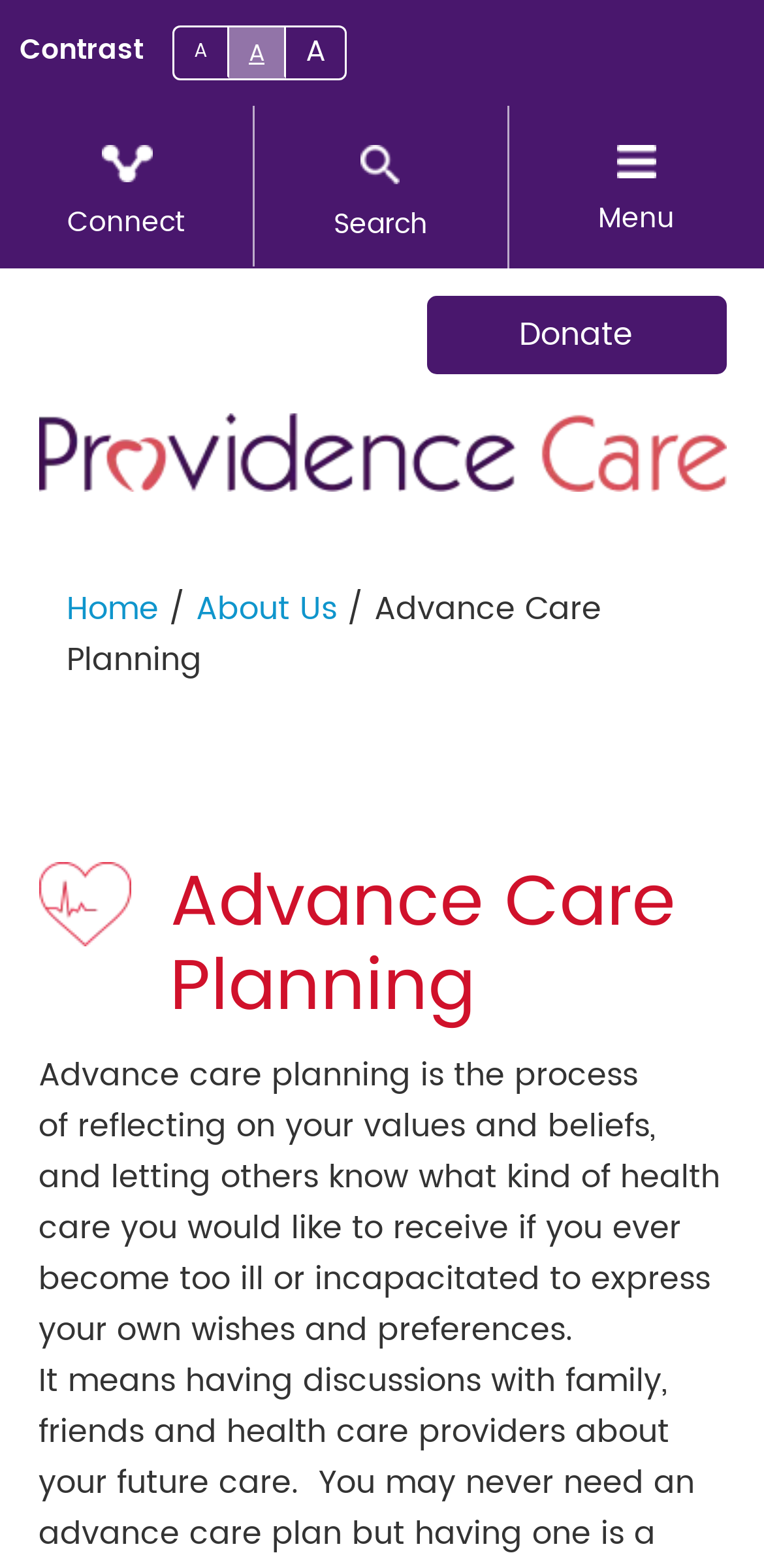Generate a detailed explanation of the webpage's features and information.

The webpage is about Advance Care Planning, which is the process of reflecting on one's values and beliefs, and letting others know what kind of health care one would like. 

At the top left corner, there is a button labeled "Contrast" and three links labeled "A" next to each other. Below these elements, there are three links: "Connect", "Search", and "Menu", aligned horizontally across the top of the page. 

On the right side of the page, near the top, there is a link labeled "Donate". Above the "Donate" link, there is a mobile logo of Providence Care, which is an image. 

In the middle of the page, there are four links: "Home", "About Us", and a link with no label, separated by static text. The link with no label is followed by a static text "Advance Care Planning". 

Below these links, there is a header with a heading that also reads "Advance Care Planning".